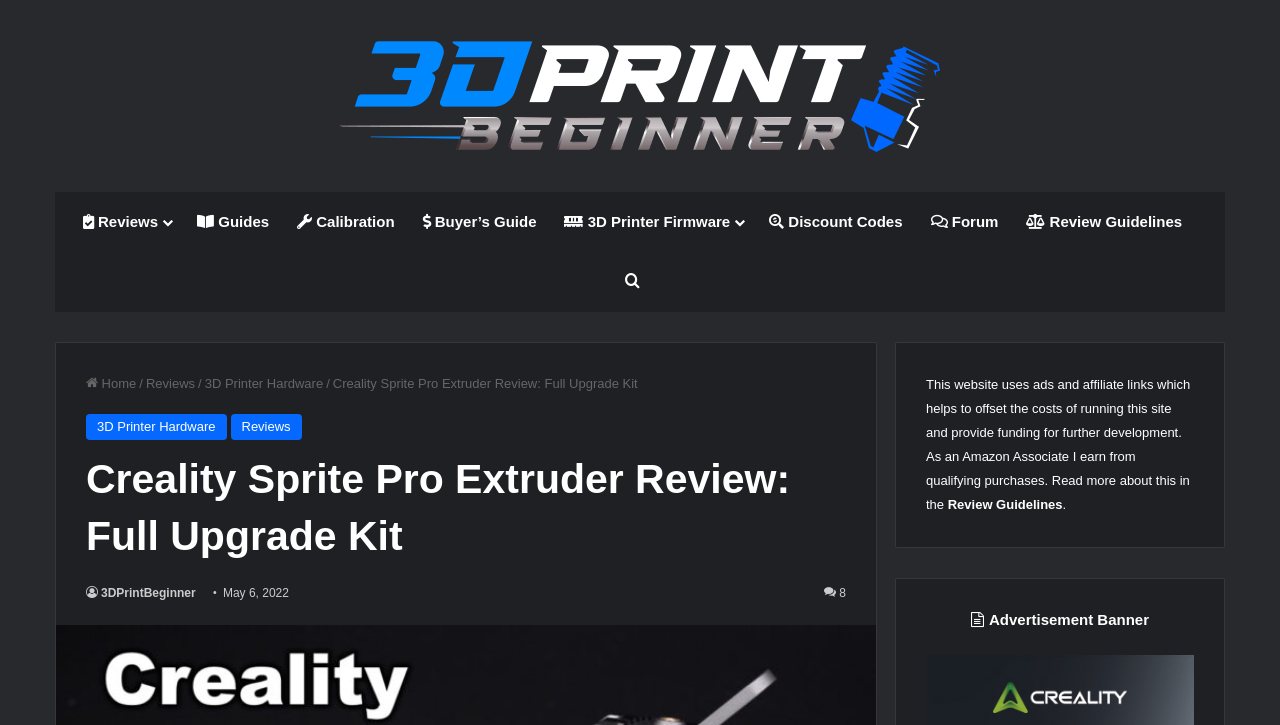What is the purpose of the ads and affiliate links on the website?
Based on the image, provide your answer in one word or phrase.

To offset costs and fund development